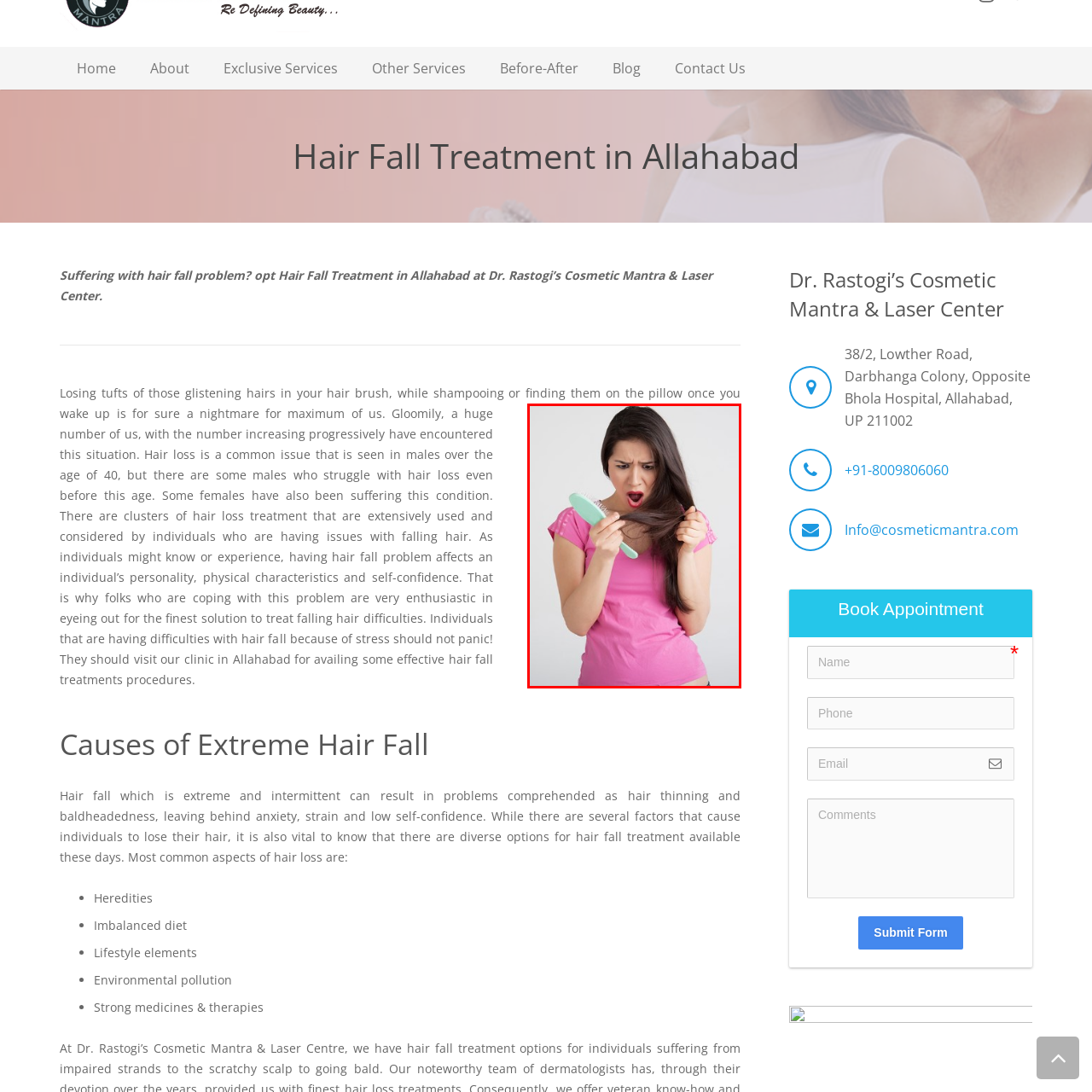View the area enclosed by the red box, What is the likely reason for the woman's distress? Respond using one word or phrase.

hair fall issue